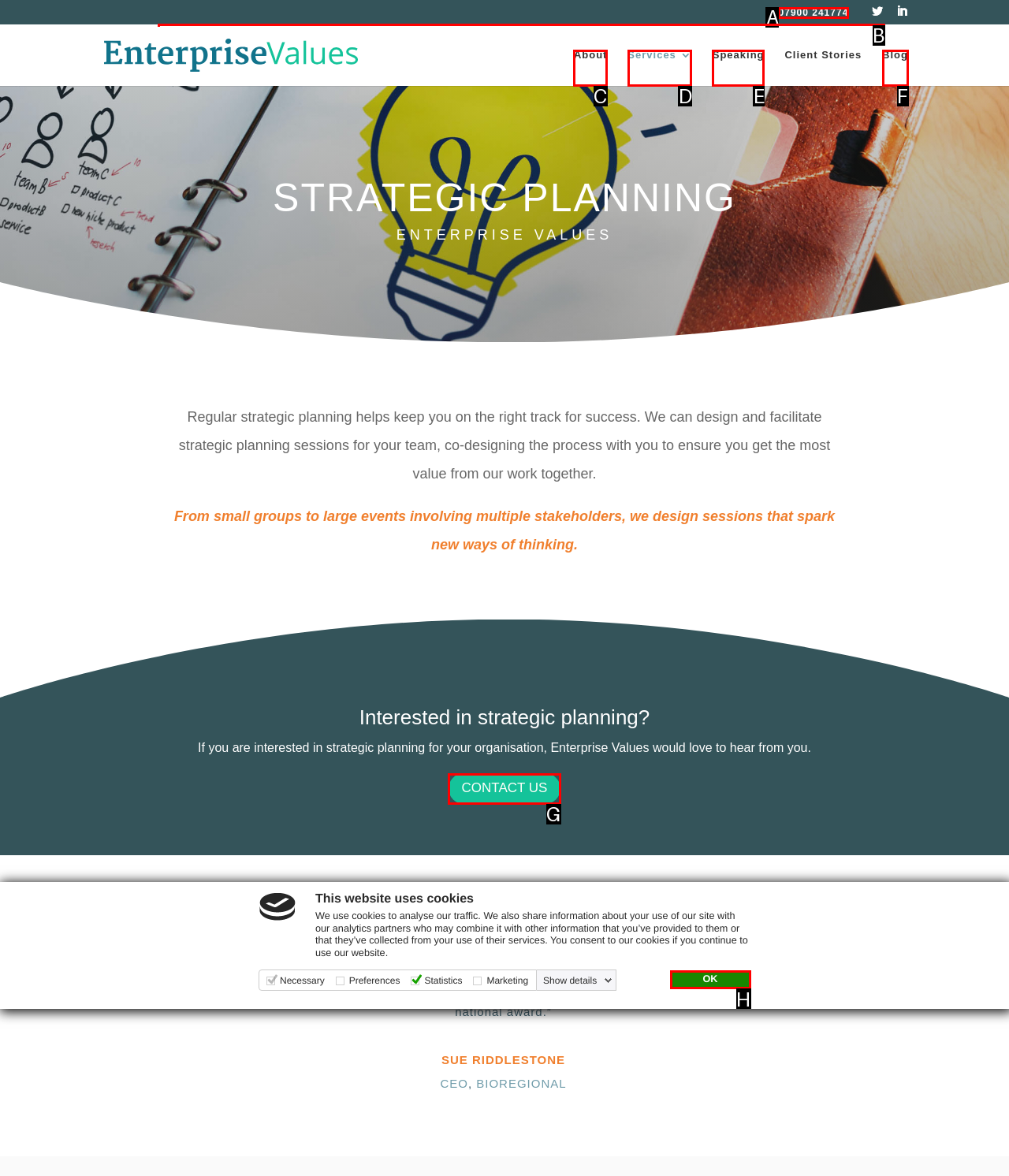Choose the option that best matches the element: name="s" placeholder="Search …" title="Search for:"
Respond with the letter of the correct option.

B